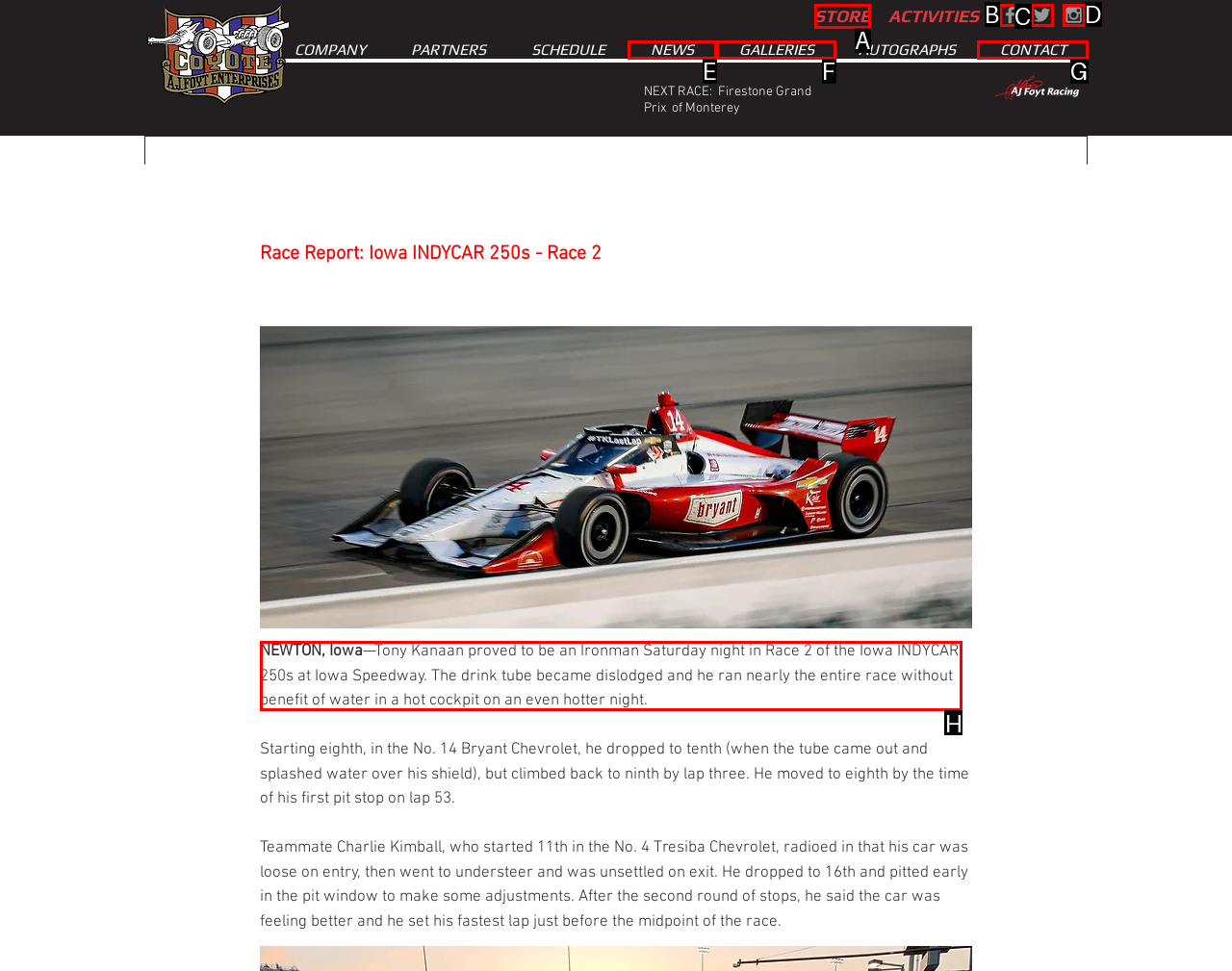Determine which HTML element should be clicked for this task: Read the latest news about Silent Hill
Provide the option's letter from the available choices.

None